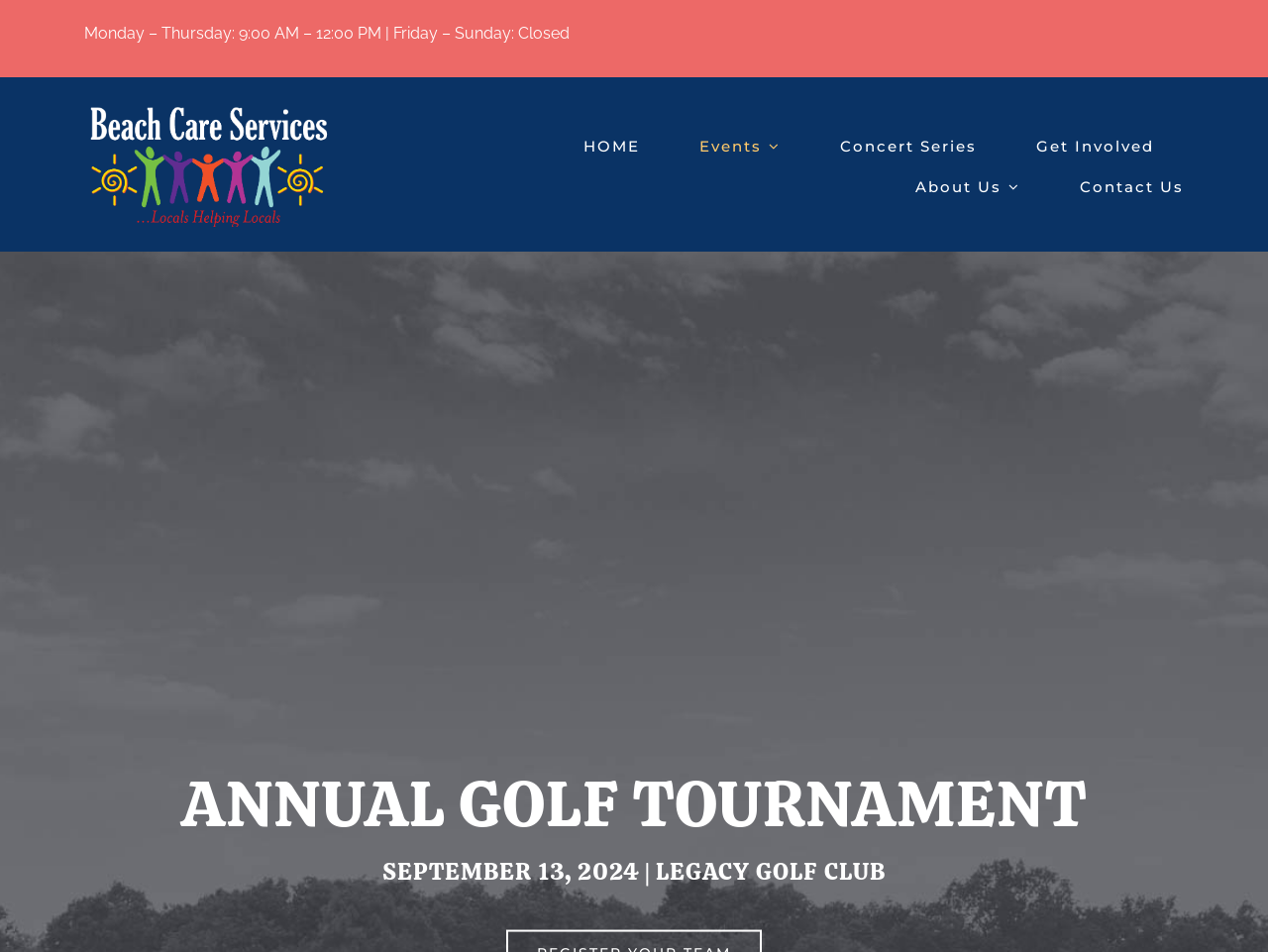Is the Beach Care Services logo an image?
Based on the image, give a concise answer in the form of a single word or short phrase.

Yes